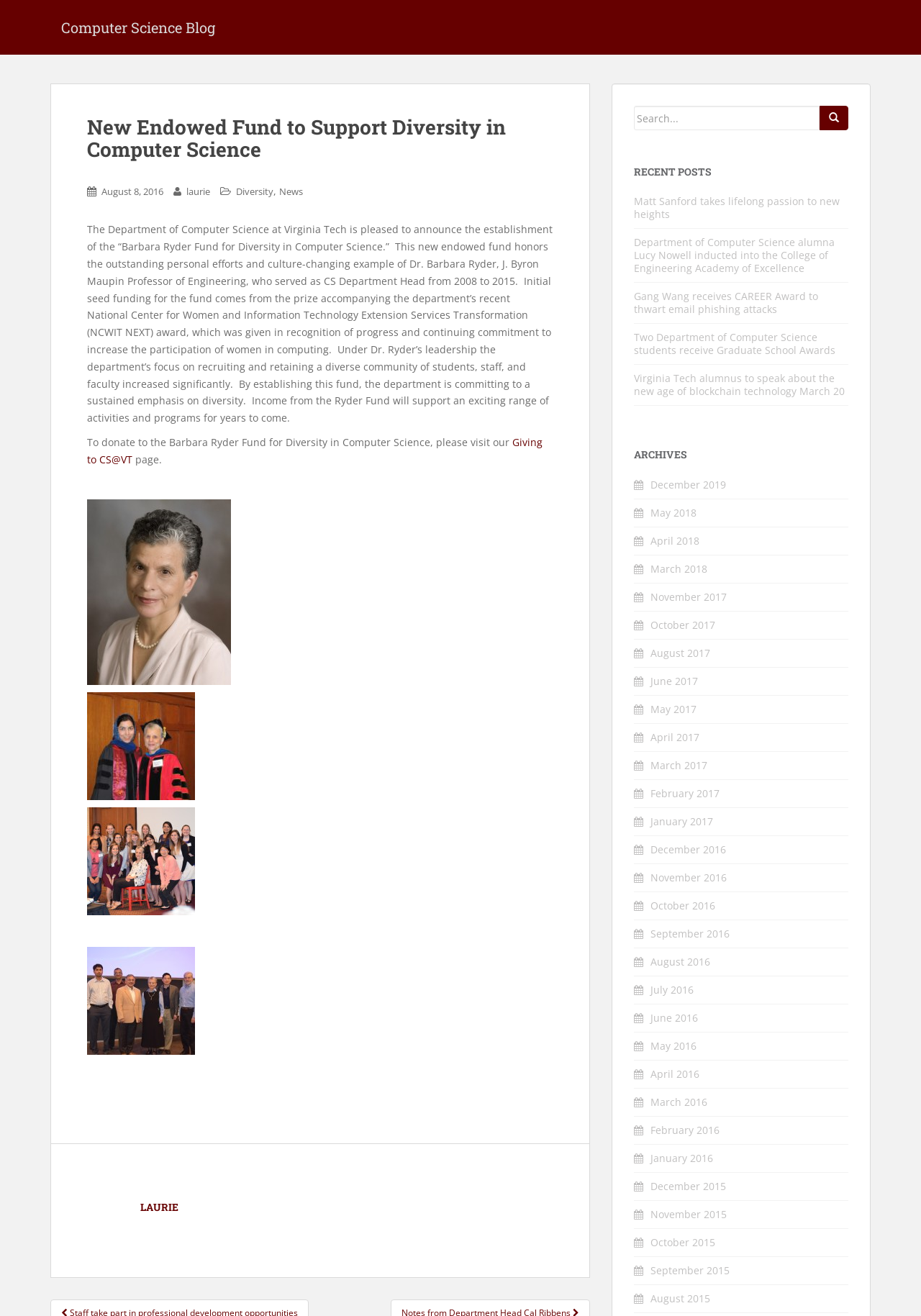Describe all visible elements and their arrangement on the webpage.

The webpage is about the Computer Science Blog at Virginia Tech, with a focus on diversity in computer science. At the top, there is a link to the "Computer Science Blog" and a heading that reads "New Endowed Fund to Support Diversity in Computer Science". Below this, there is an article with a heading that announces the establishment of the "Barbara Ryder Fund for Diversity in Computer Science", which honors Dr. Barbara Ryder's efforts to increase diversity in the department. The article describes the fund's purpose and how it will support various activities and programs.

To the right of the article, there is a section with a search box and a button. Below this, there are links to recent posts, including "Matt Sanford takes lifelong passion to new heights" and "Department of Computer Science alumna Lucy Nowell inducted into the College of Engineering Academy of Excellence". Further down, there is a section with archives, listing links to posts from December 2019 to August 2015.

The webpage also features several images, including a photo of Dr. Barbara Ryder, graduation scenes, and a distinguished lecture. There are five images in total, scattered throughout the page.